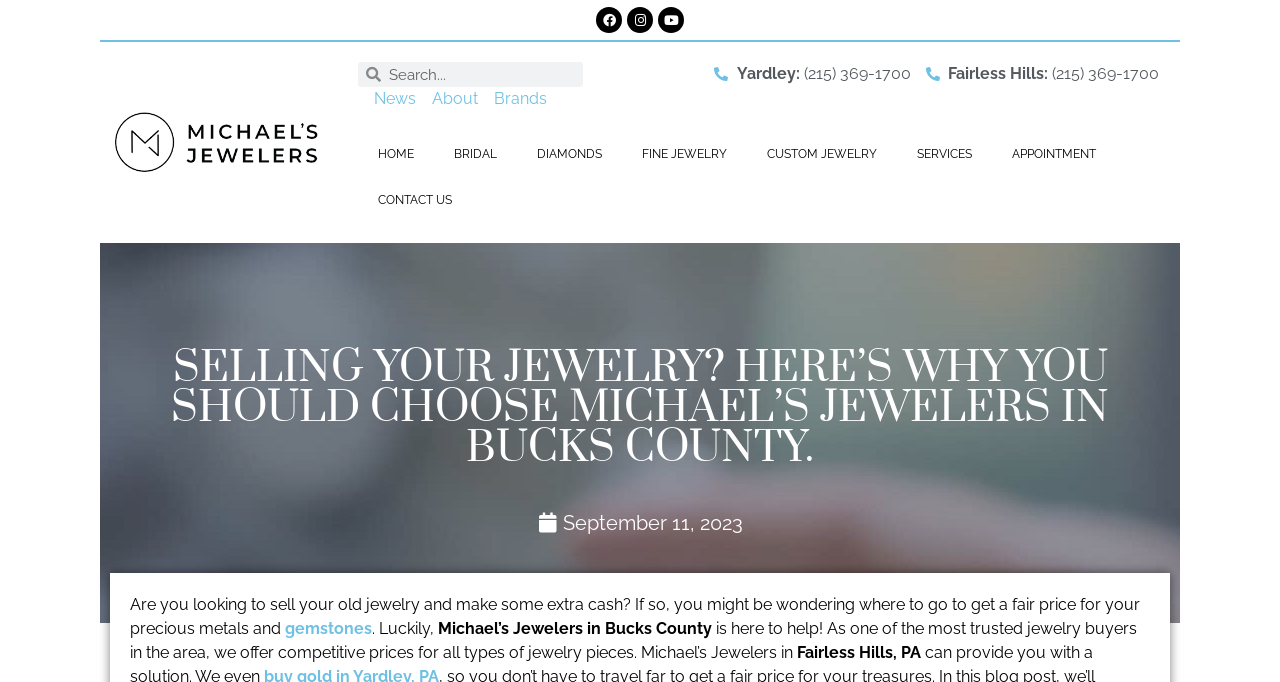How many phone numbers are available?
Offer a detailed and exhaustive answer to the question.

I looked at the links on the webpage and found that there are two links with the same phone number '(215) 369-1700', which corresponds to two locations, Yardley and Fairless Hills, and therefore, there is only 1 unique phone number available.